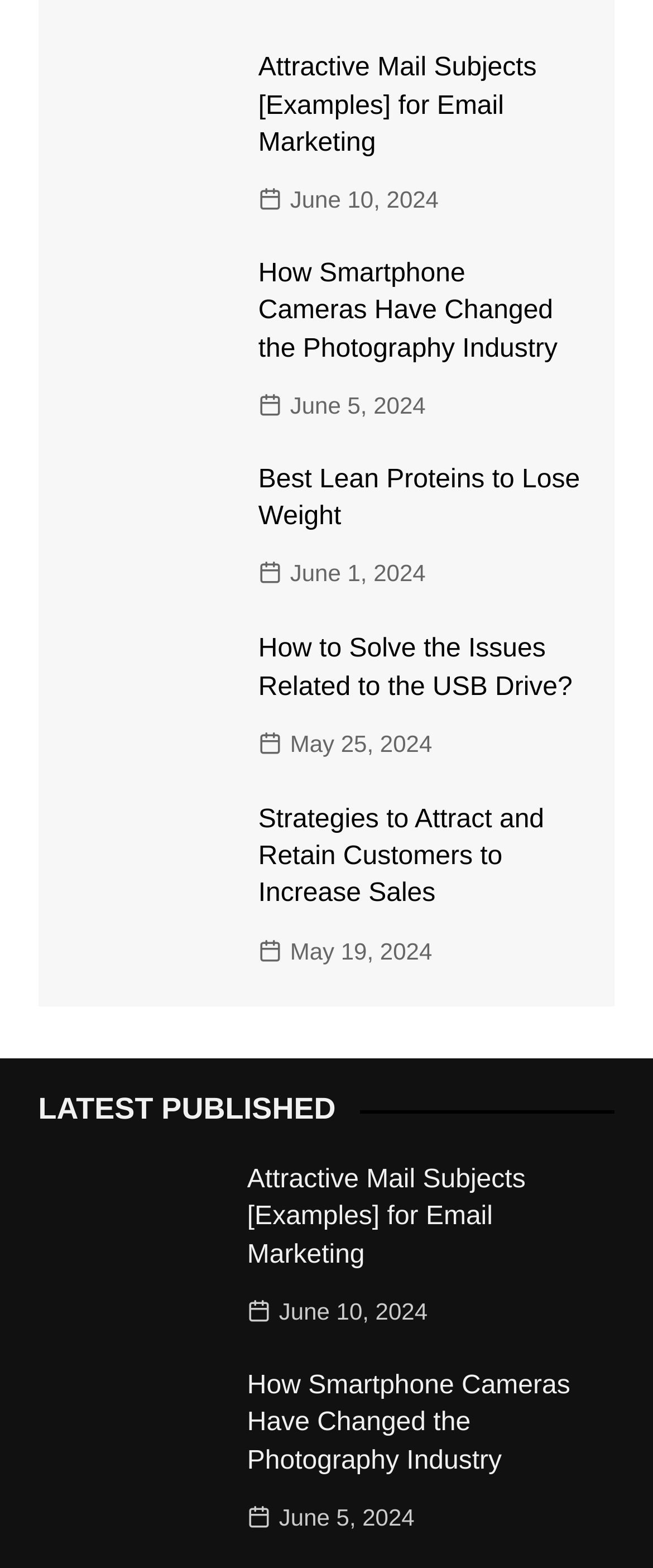What is the date of the second article?
Provide a thorough and detailed answer to the question.

The second article's date is mentioned as 'June 5, 2024', which is a Unicode character for a calendar icon followed by the date.